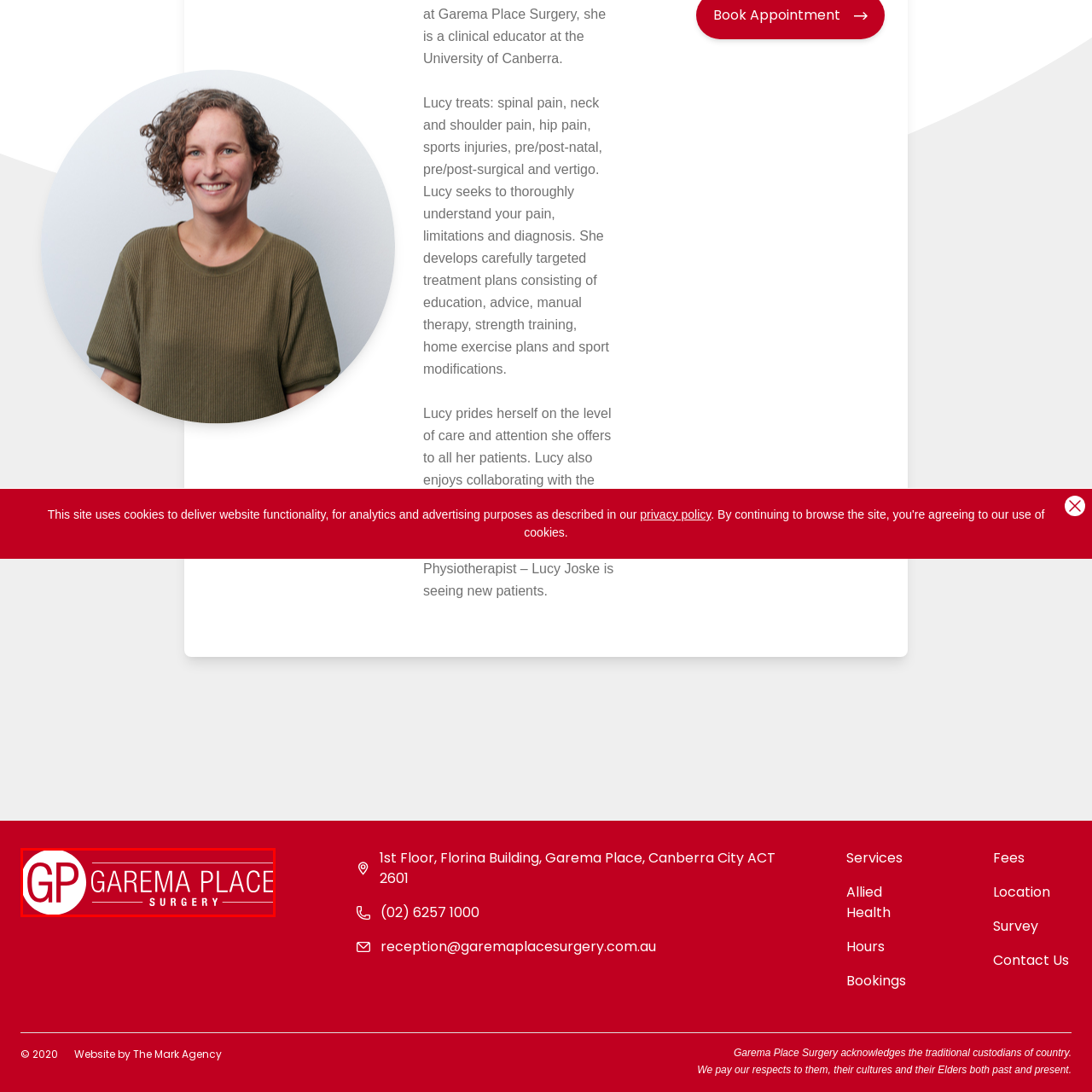Focus on the image confined within the red boundary and provide a single word or phrase in response to the question:
What is the font size of 'SURGERY' compared to 'GAREMA PLACE'?

Smaller